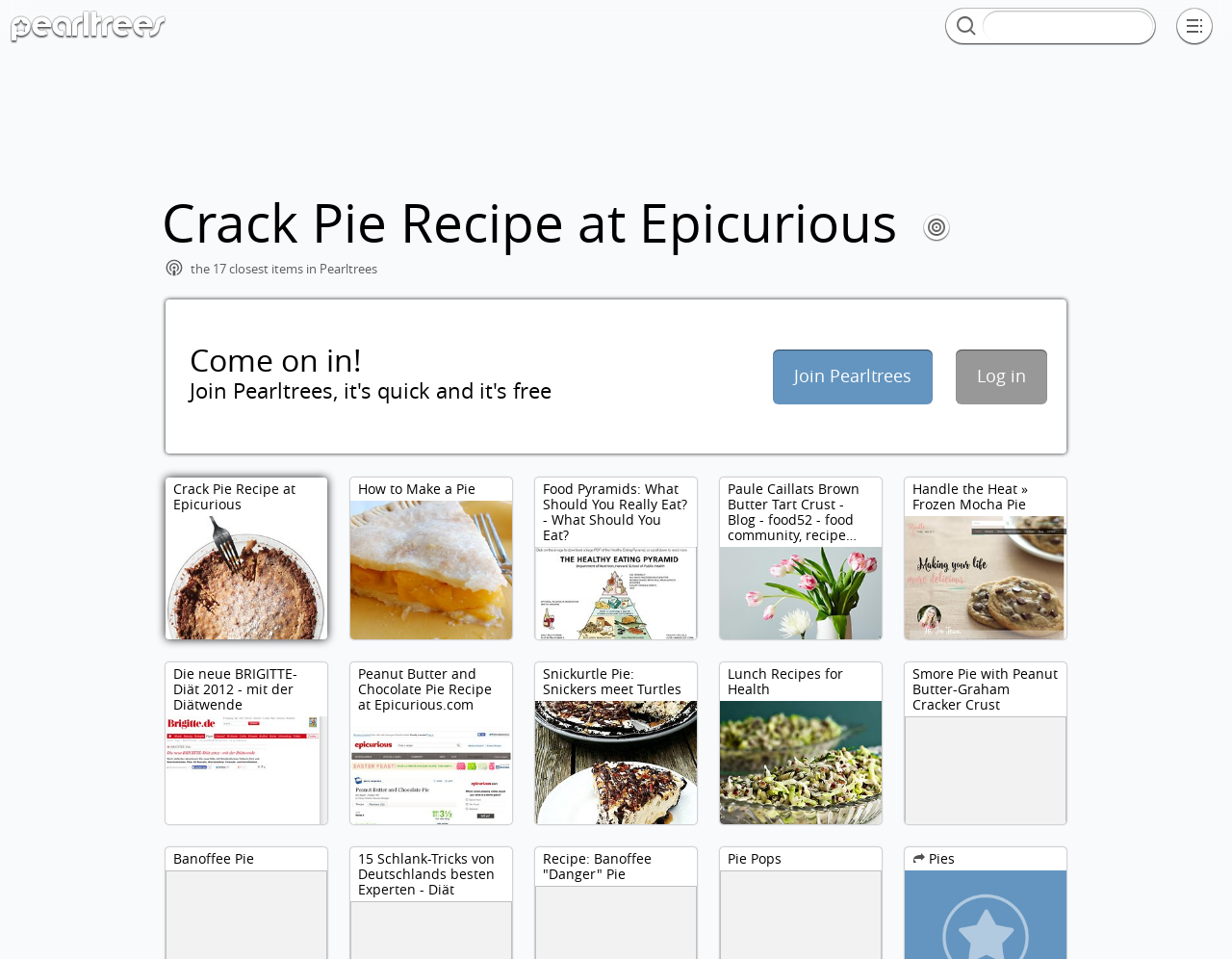Present a detailed account of what is displayed on the webpage.

This webpage appears to be a recipe sharing platform, specifically focused on pie recipes. At the top of the page, there are three static text elements labeled "Related", "Popular", and "Trending", which are likely navigation options for users to explore different types of recipes.

Below these navigation options, there is a section that displays a list of pie recipes. Each recipe is represented by a static text element, with titles such as "Crack Pie Recipe at Epicurious", "How to Make a Pie", and "Peanut Butter and Chocolate Pie Recipe at Epicurious.com". There are 10 recipes in total, arranged in two columns.

To the left of the recipe list, there is a section that appears to be a call-to-action, with a static text element that reads "Come on in!" and another that reads "Join Pearltrees". There is also a "Log in" button located at the top right corner of the page.

At the bottom of the page, there is a search bar, represented by a textbox element. Above the search bar, there is a button with no label.

The overall layout of the page is organized, with clear headings and concise text. The use of whitespace and font sizes helps to create a visually appealing and easy-to-navigate interface.